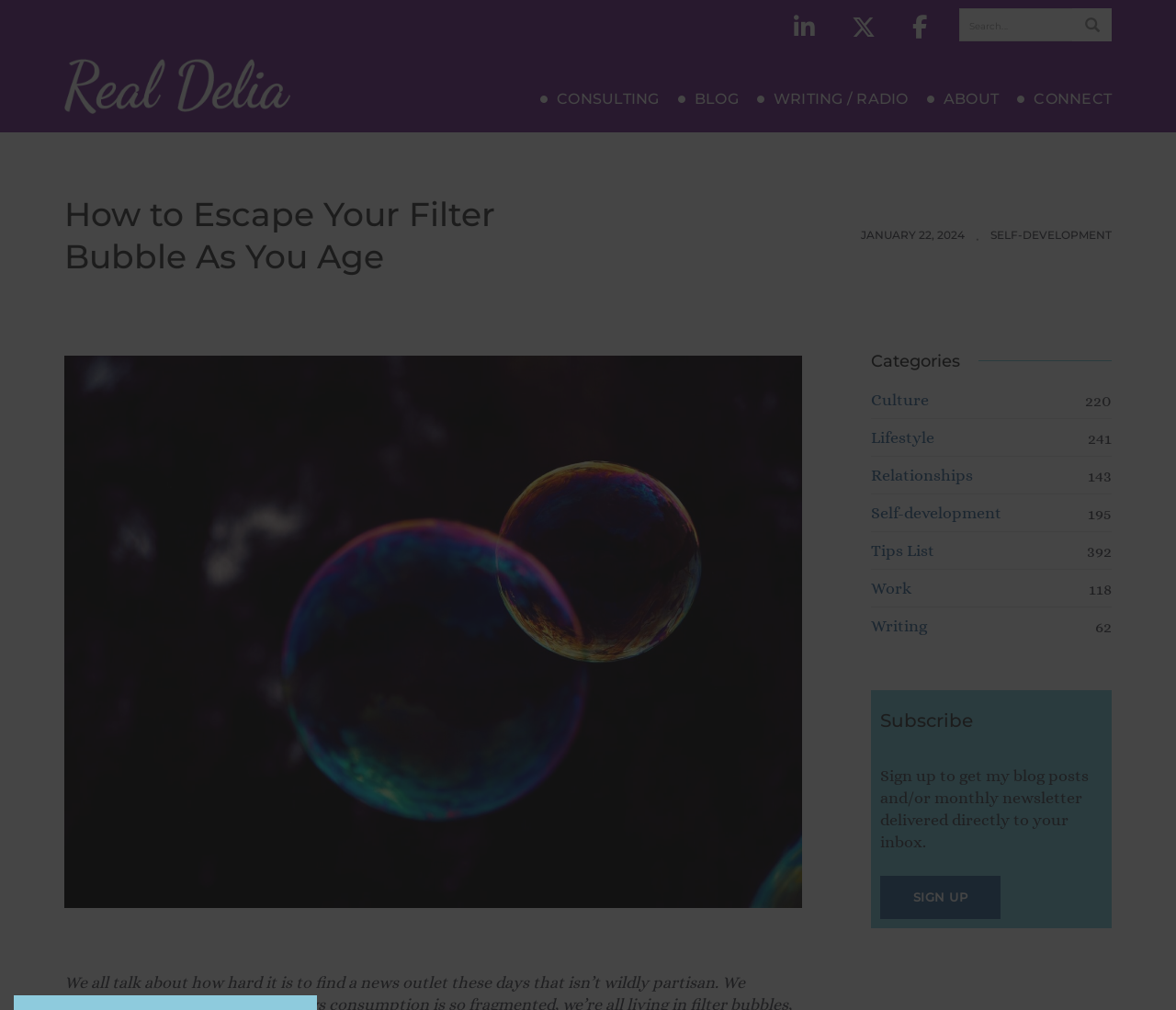Show the bounding box coordinates for the HTML element as described: "title="Real Delia"".

[0.055, 0.075, 0.247, 0.093]